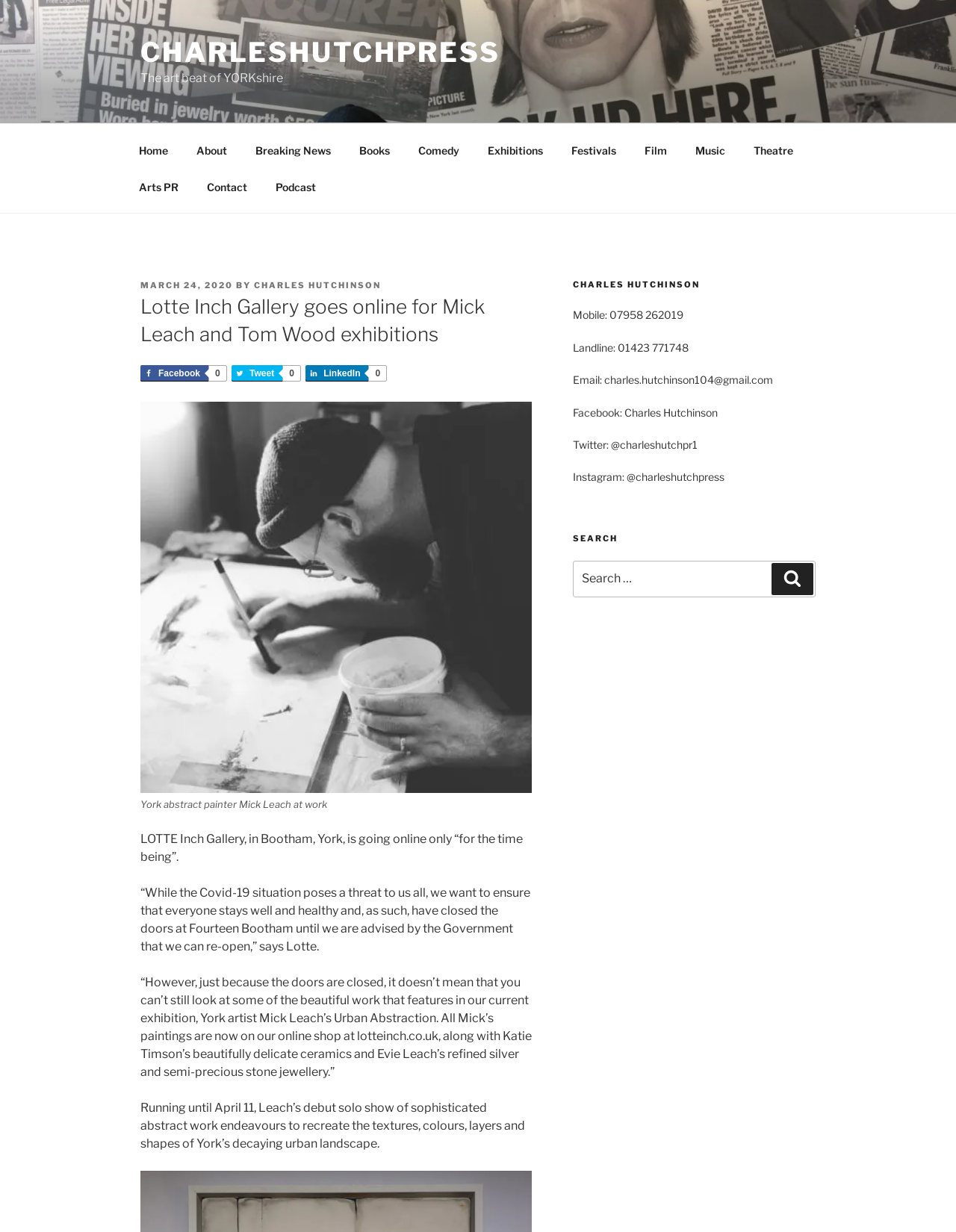Who is the author of the post?
Based on the image, give a concise answer in the form of a single word or short phrase.

Charles Hutchinson